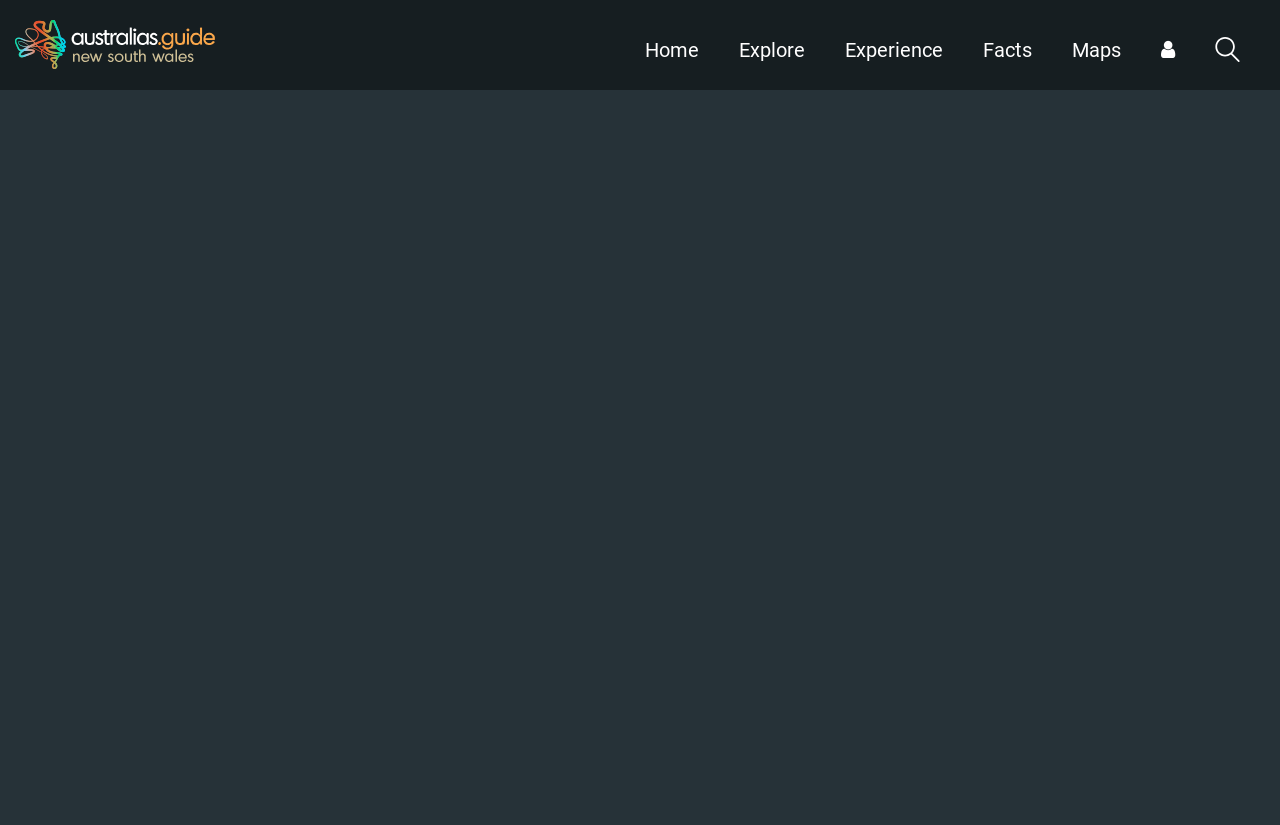What is the image description of the first image?
From the screenshot, provide a brief answer in one word or phrase.

Image of the Union Restaurant tables